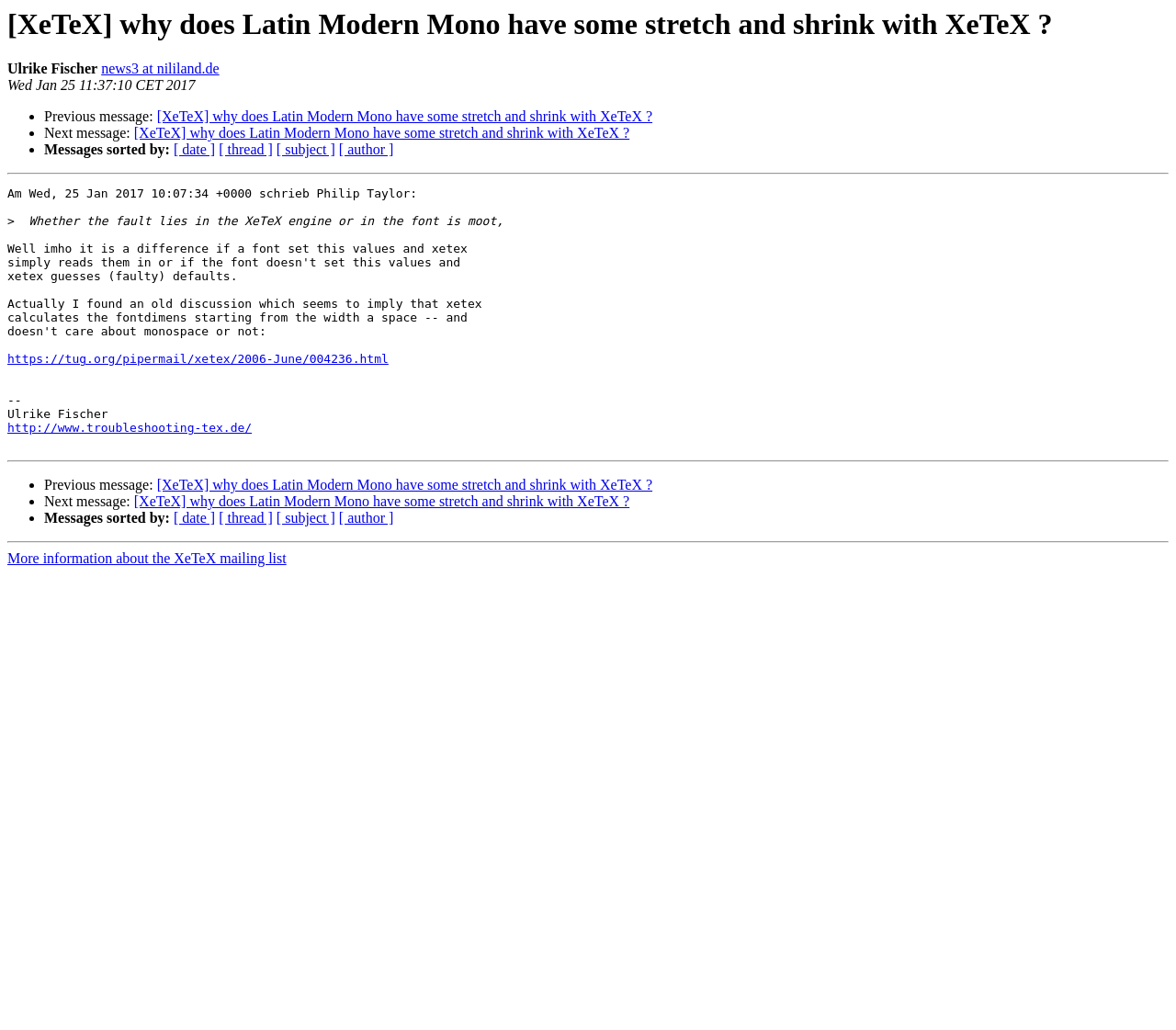Determine the bounding box for the UI element described here: "[ subject ]".

[0.235, 0.495, 0.285, 0.511]